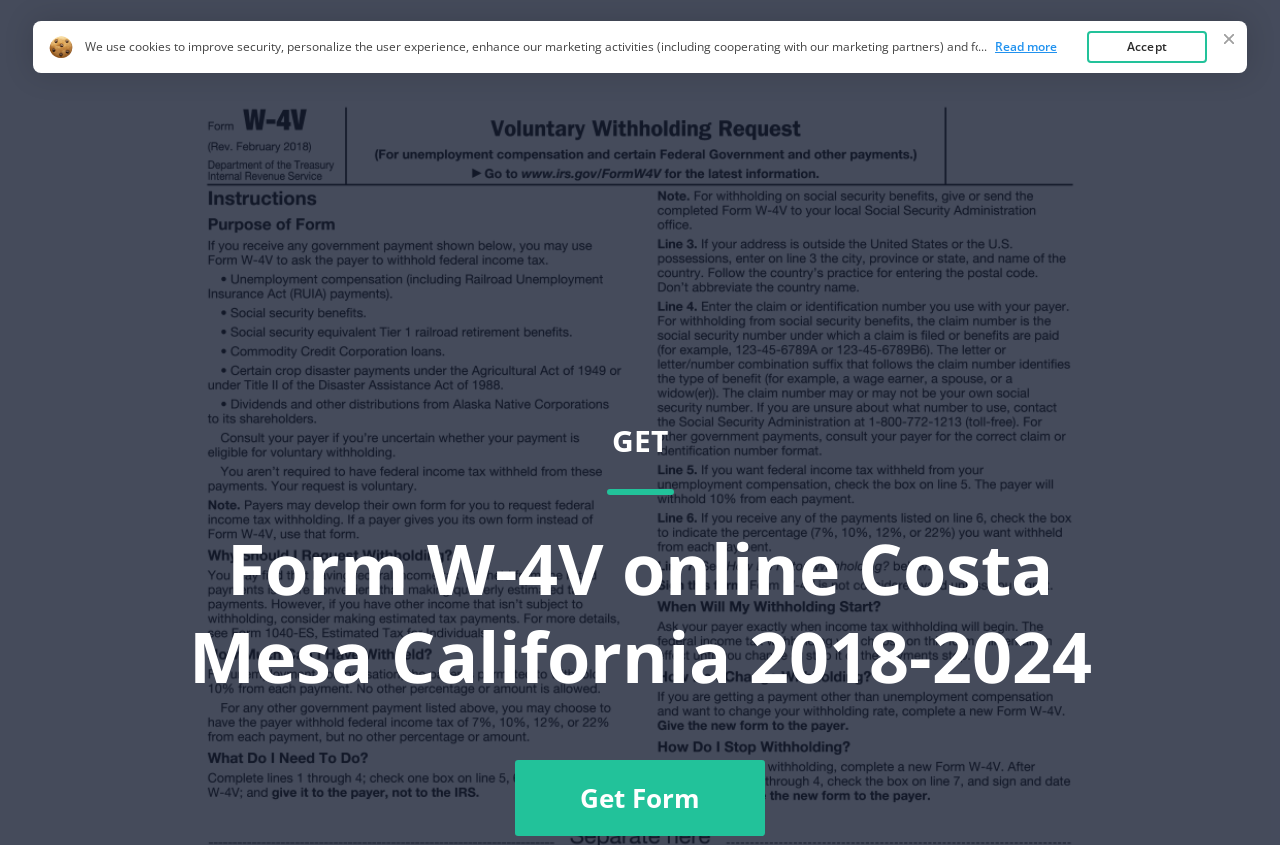Extract the text of the main heading from the webpage.

Form W-4V online Costa Mesa California 2018-2024